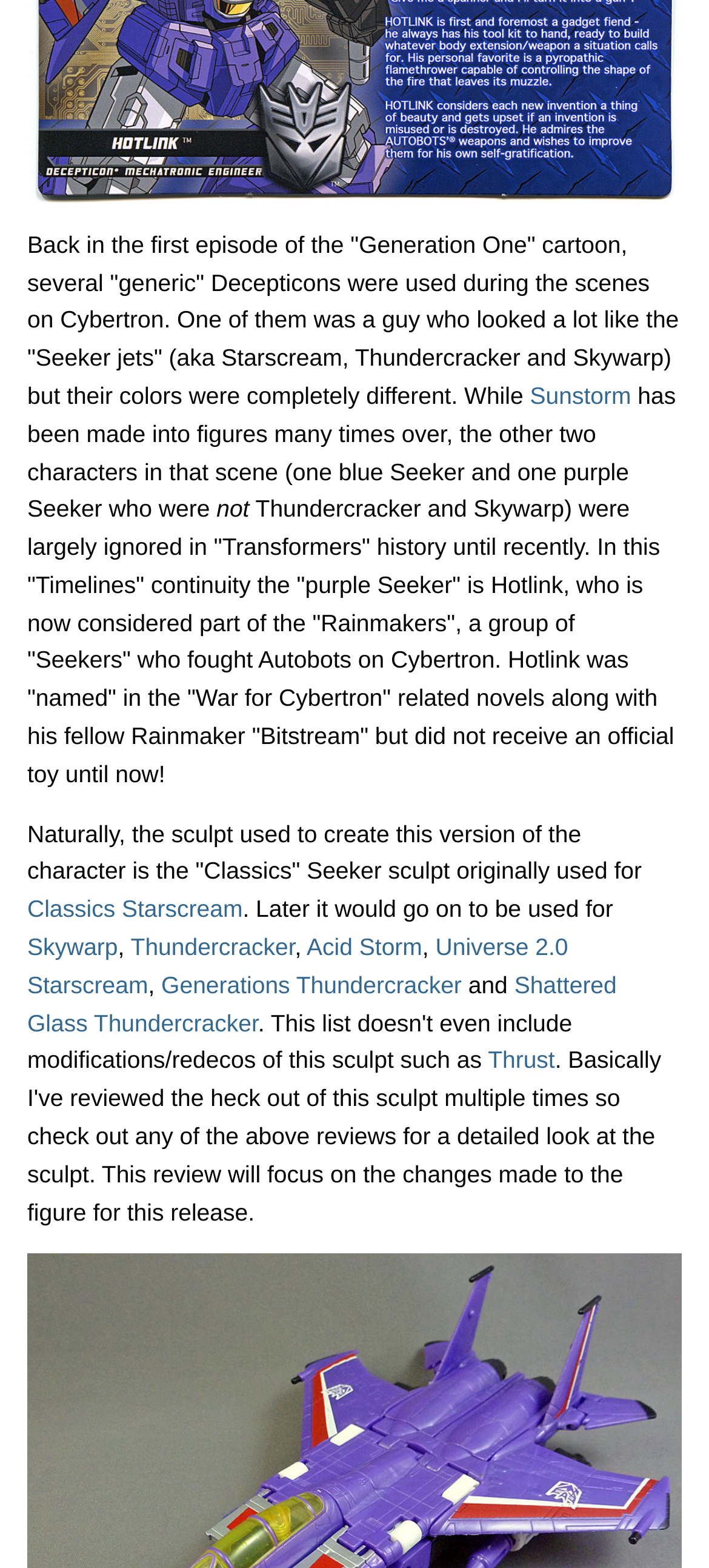What is the name of the cartoon mentioned?
Please provide a comprehensive answer based on the information in the image.

The text mentions that the 'generic' Decepticons were used during the scenes on Cybertron in the first episode of the 'Generation One' cartoon.